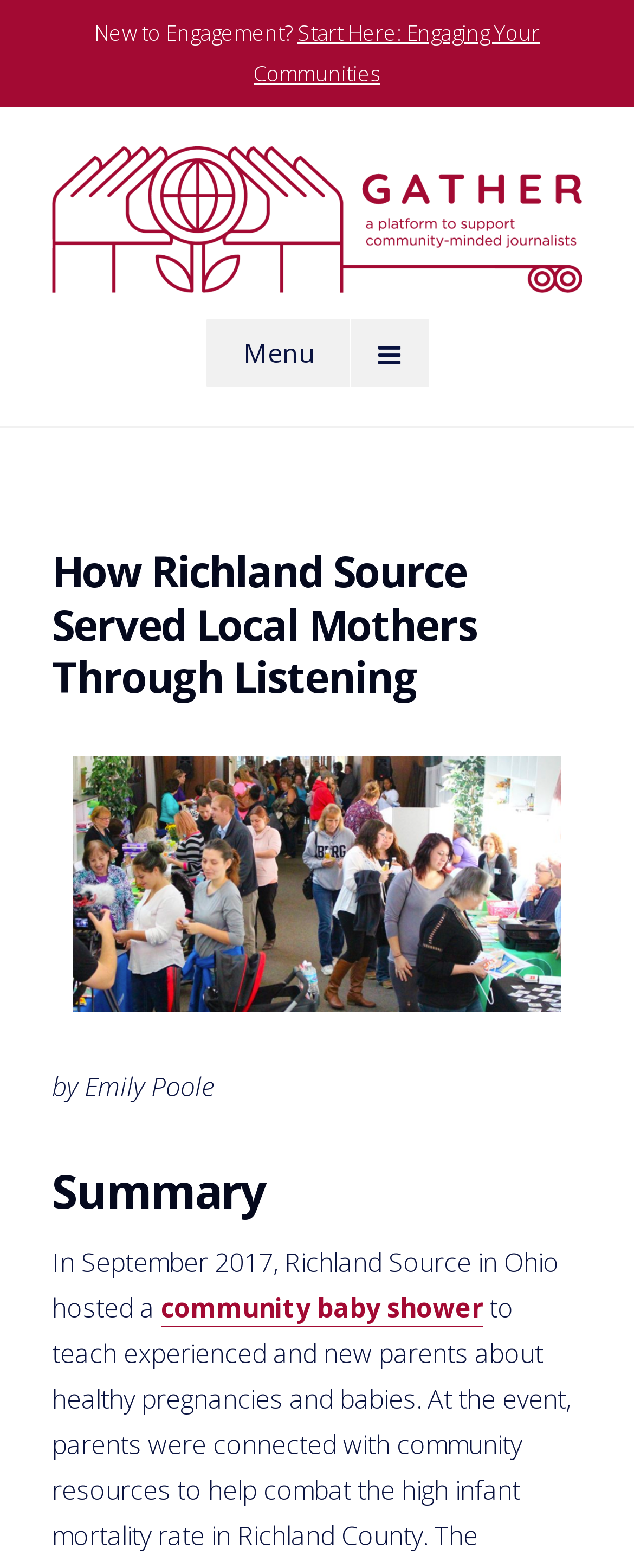Calculate the bounding box coordinates for the UI element based on the following description: "parent_node: Gather". Ensure the coordinates are four float numbers between 0 and 1, i.e., [left, top, right, bottom].

[0.082, 0.127, 0.918, 0.15]